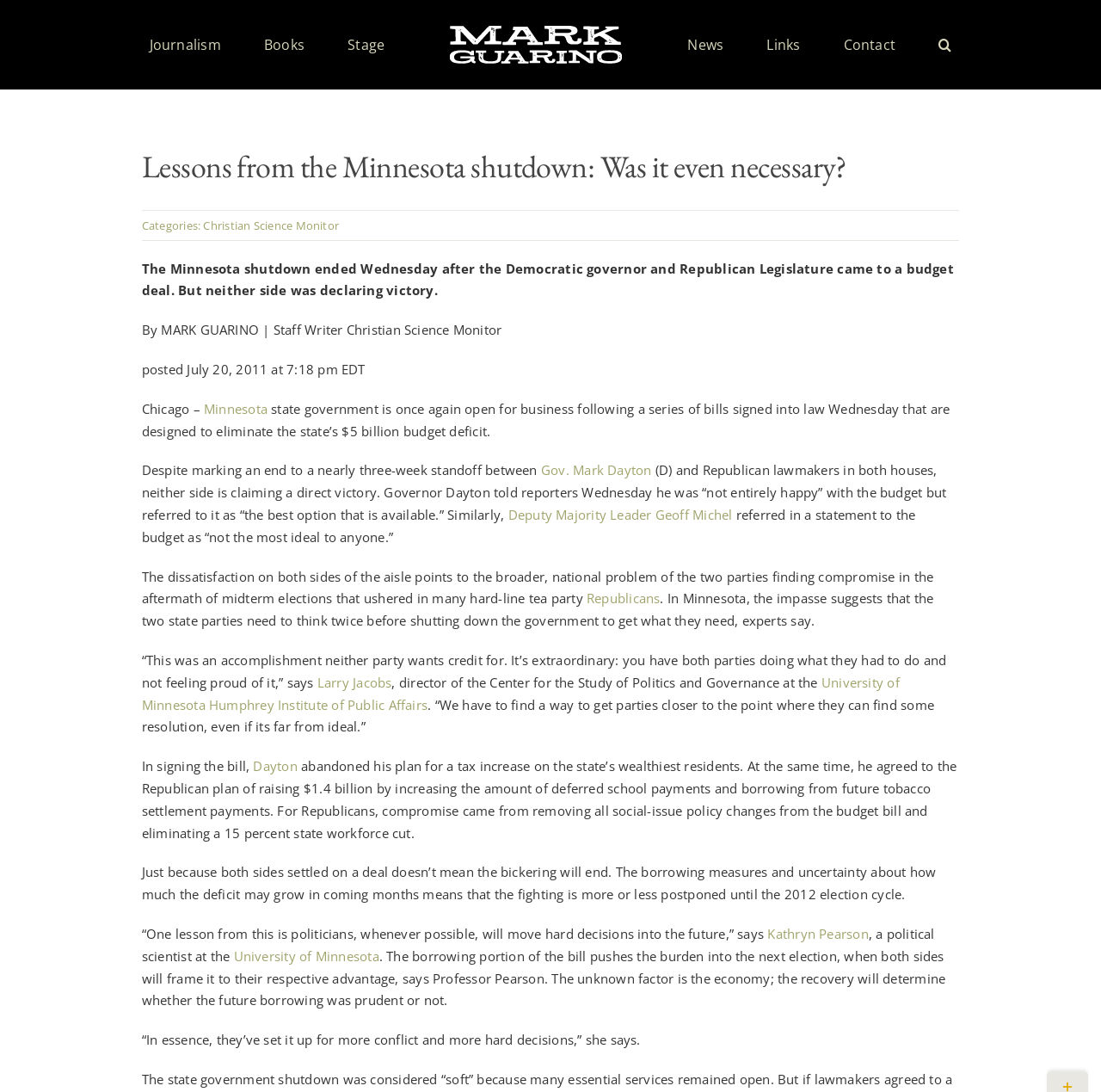Refer to the screenshot and answer the following question in detail:
What is the amount of money raised by increasing deferred school payments and borrowing from future tobacco settlement payments?

The article states that the Republican plan raises $1.4 billion by increasing the amount of deferred school payments and borrowing from future tobacco settlement payments, which is mentioned in the sentence 'At the same time, he agreed to the Republican plan of raising $1.4 billion by increasing the amount of deferred school payments and borrowing from future tobacco settlement payments'.